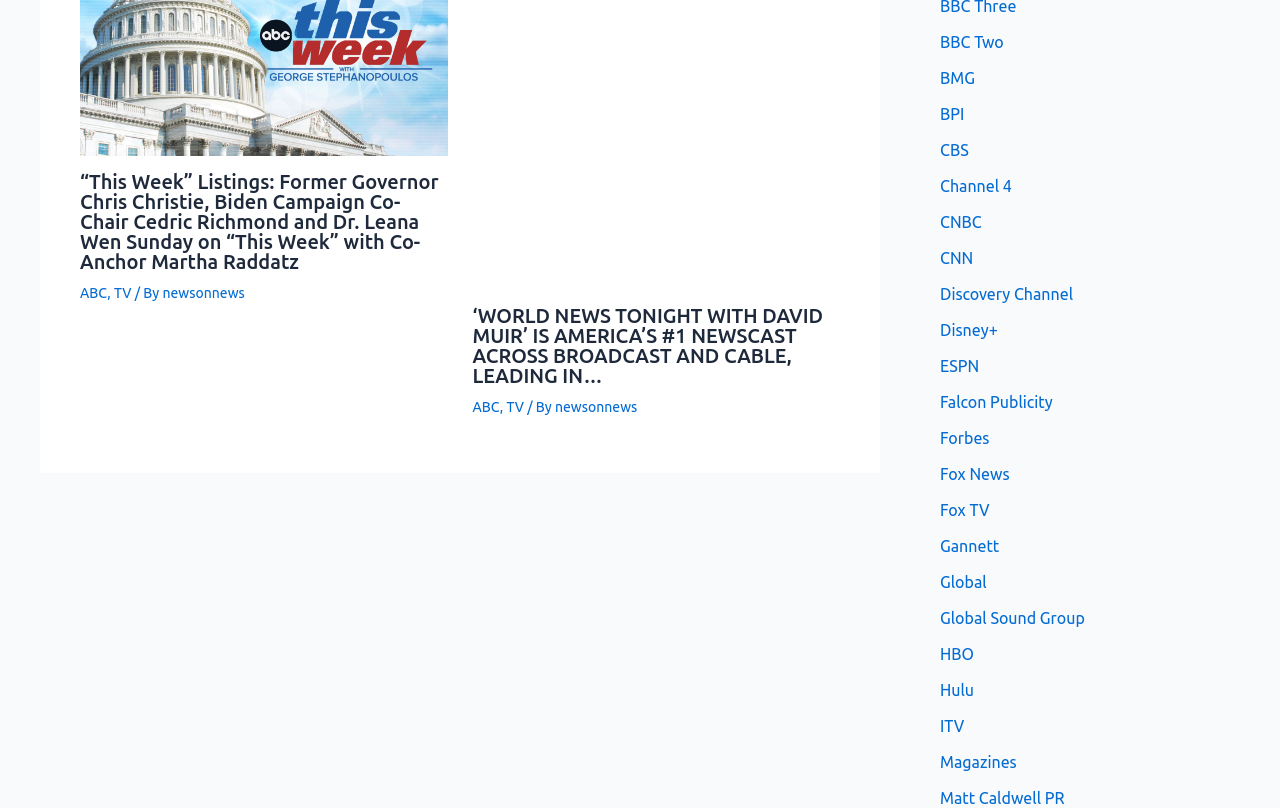Determine the bounding box coordinates of the region that needs to be clicked to achieve the task: "Go to CNN".

[0.734, 0.308, 0.76, 0.33]